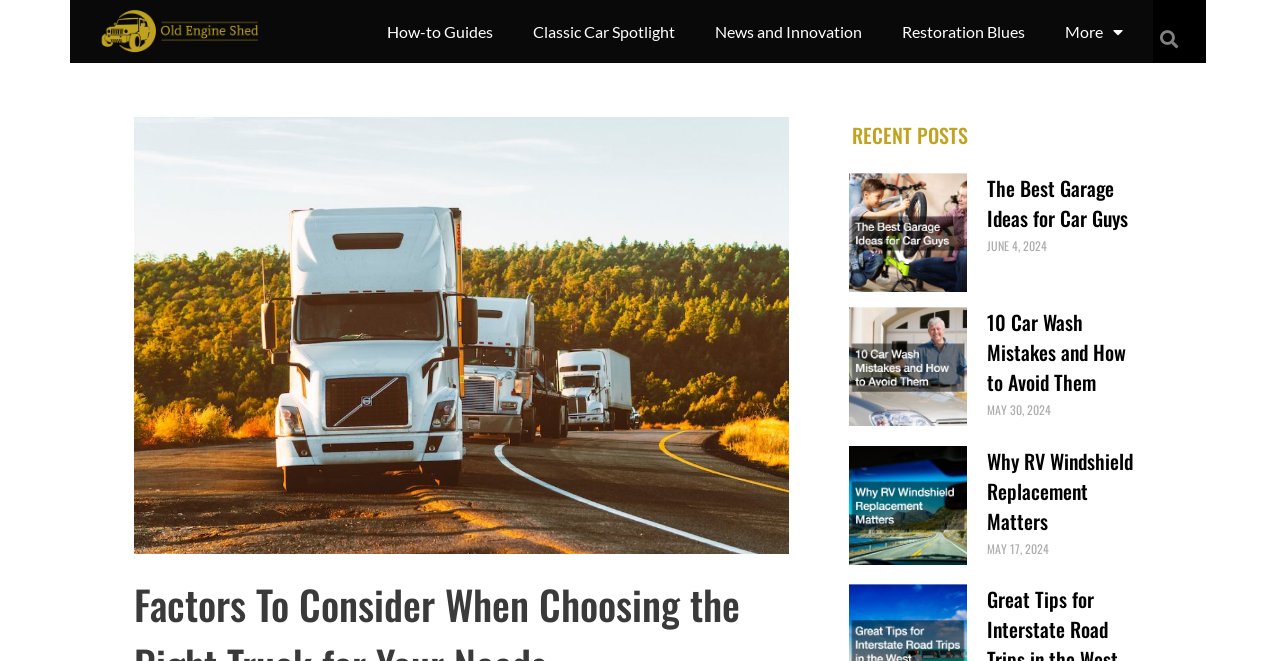What is the purpose of the 'Search' button?
Look at the image and respond with a single word or a short phrase.

To search the website